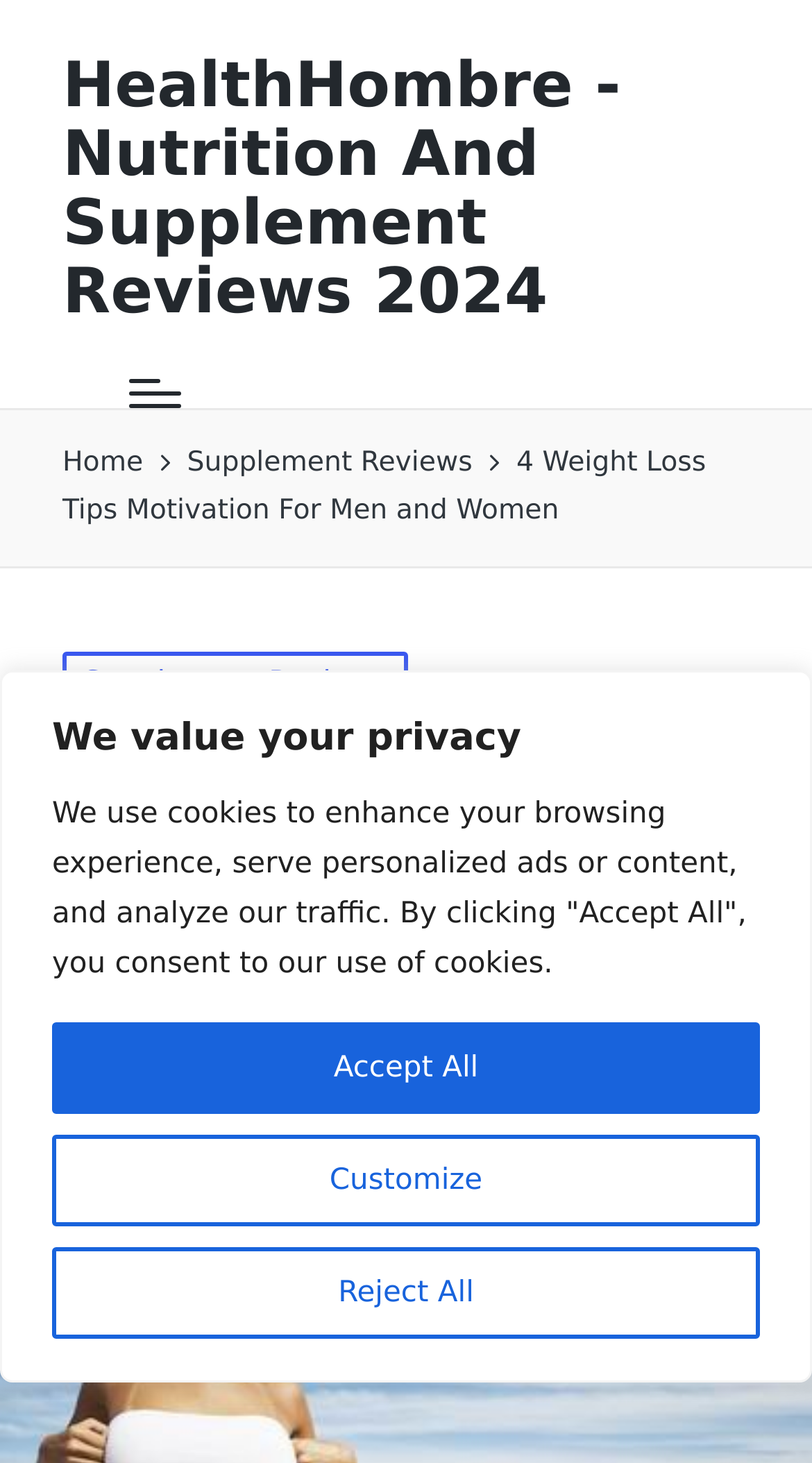Determine the bounding box coordinates for the HTML element described here: "aria-label="Menu"".

[0.159, 0.259, 0.223, 0.279]